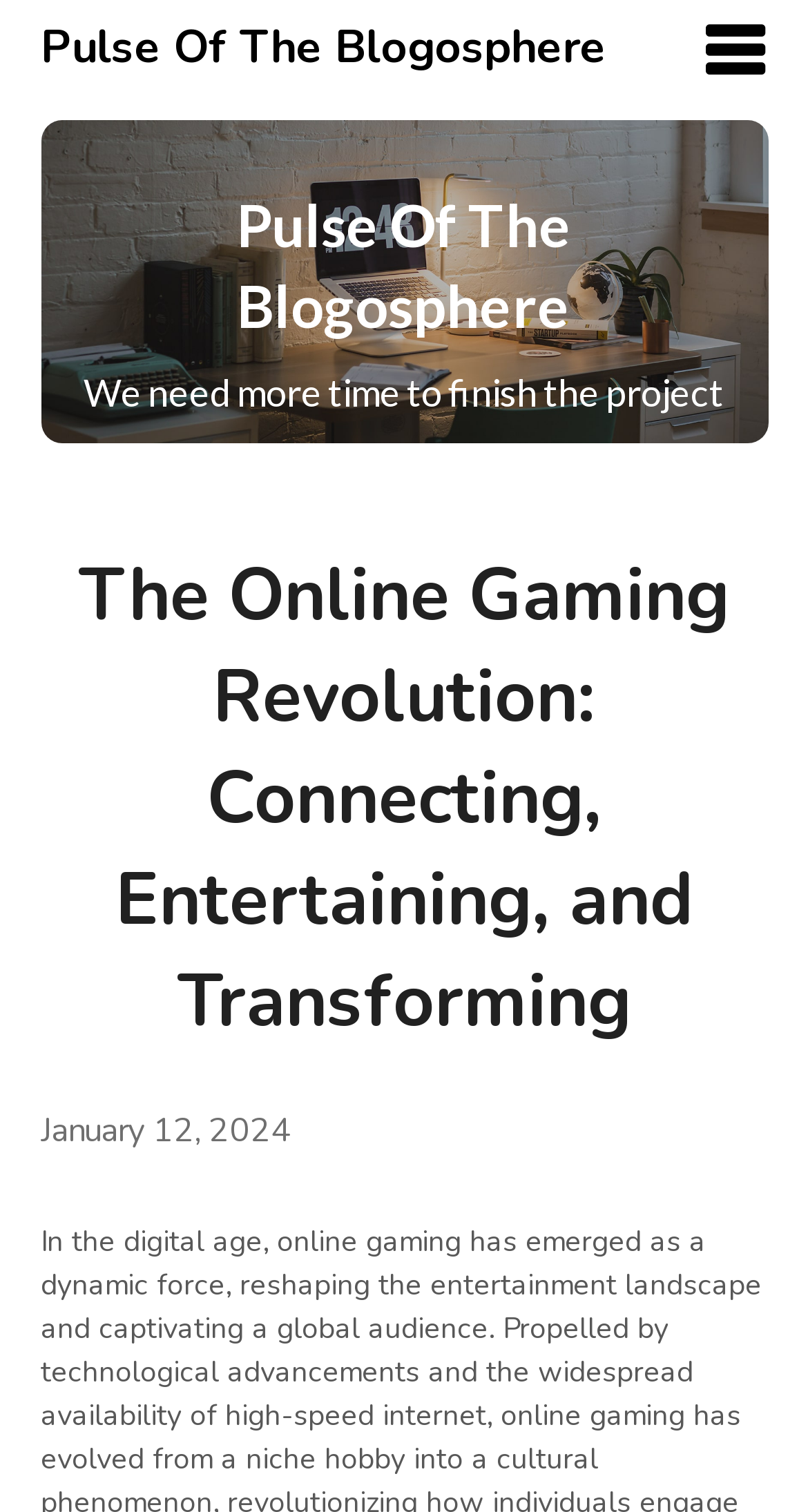Locate the heading on the webpage and return its text.

The Online Gaming Revolution: Connecting, Entertaining, and Transforming